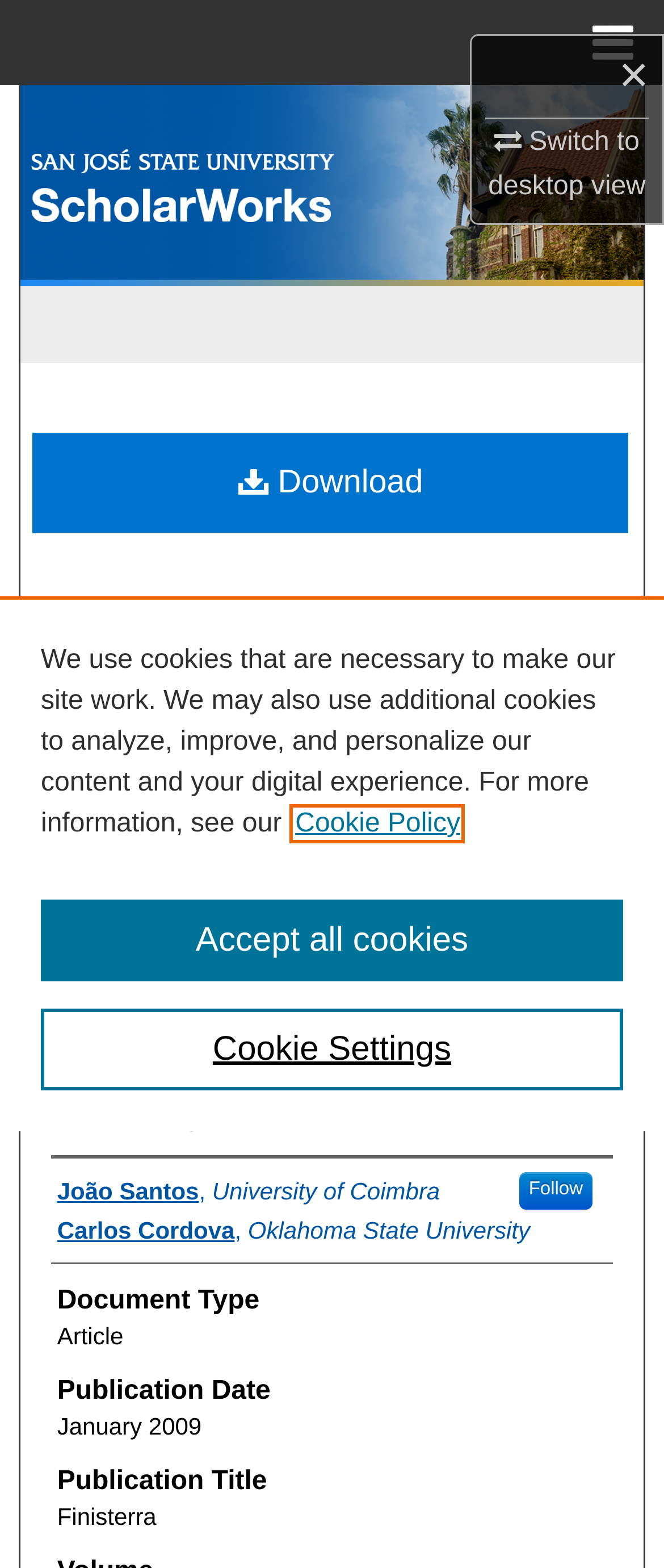Locate and provide the bounding box coordinates for the HTML element that matches this description: "×".

[0.731, 0.023, 0.977, 0.077]